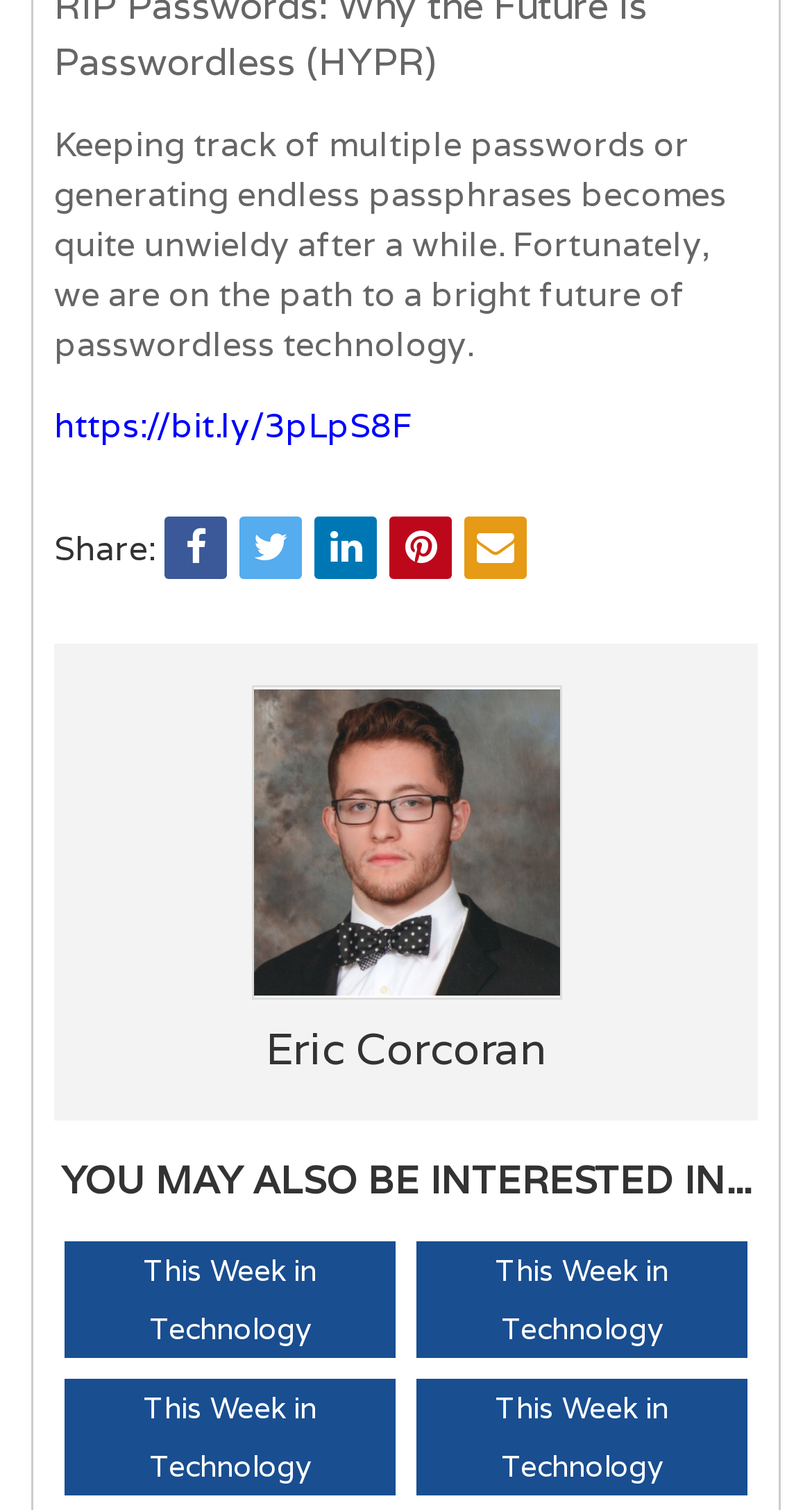Using the element description provided, determine the bounding box coordinates in the format (top-left x, top-left y, bottom-right x, bottom-right y). Ensure that all values are floating point numbers between 0 and 1. Element description: https://bit.ly/3pLpS8F

[0.067, 0.268, 0.508, 0.297]